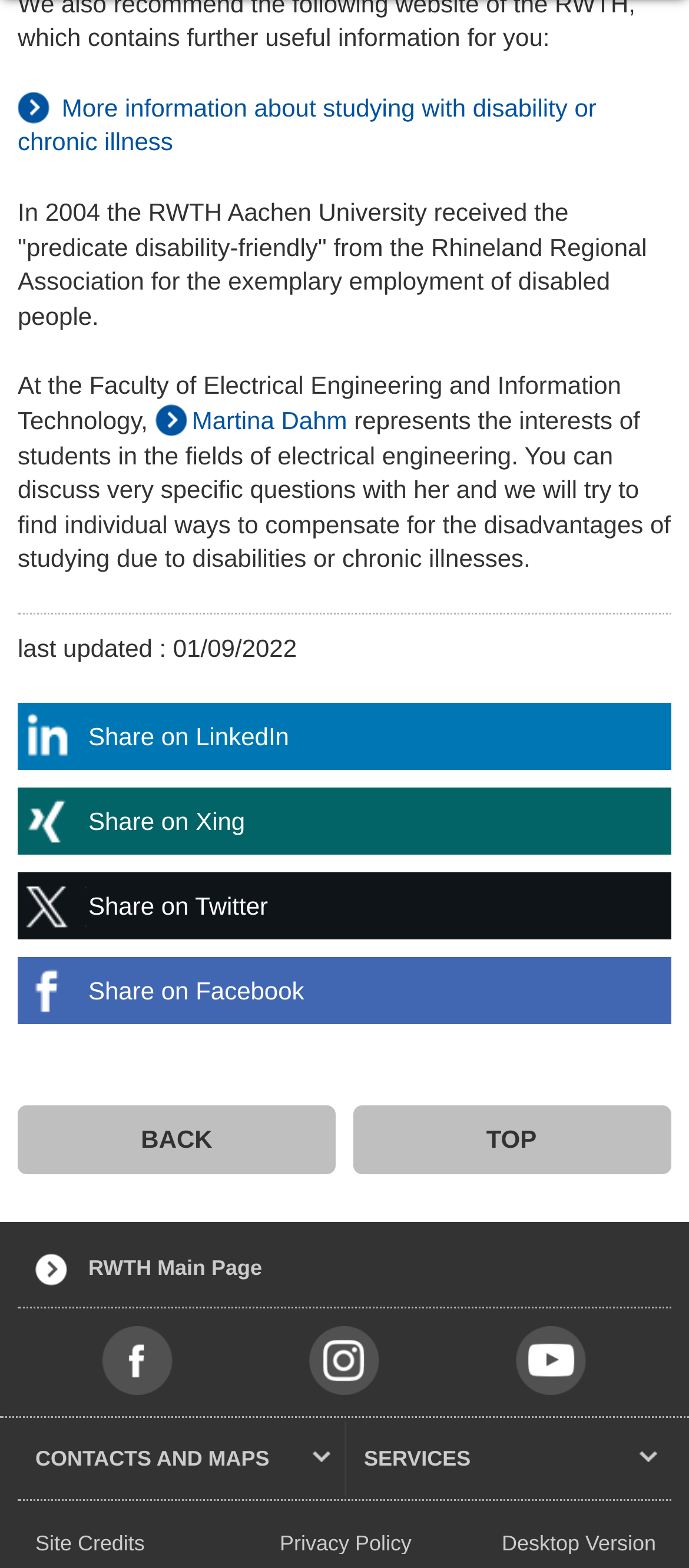Find the bounding box coordinates of the UI element according to this description: "English".

None